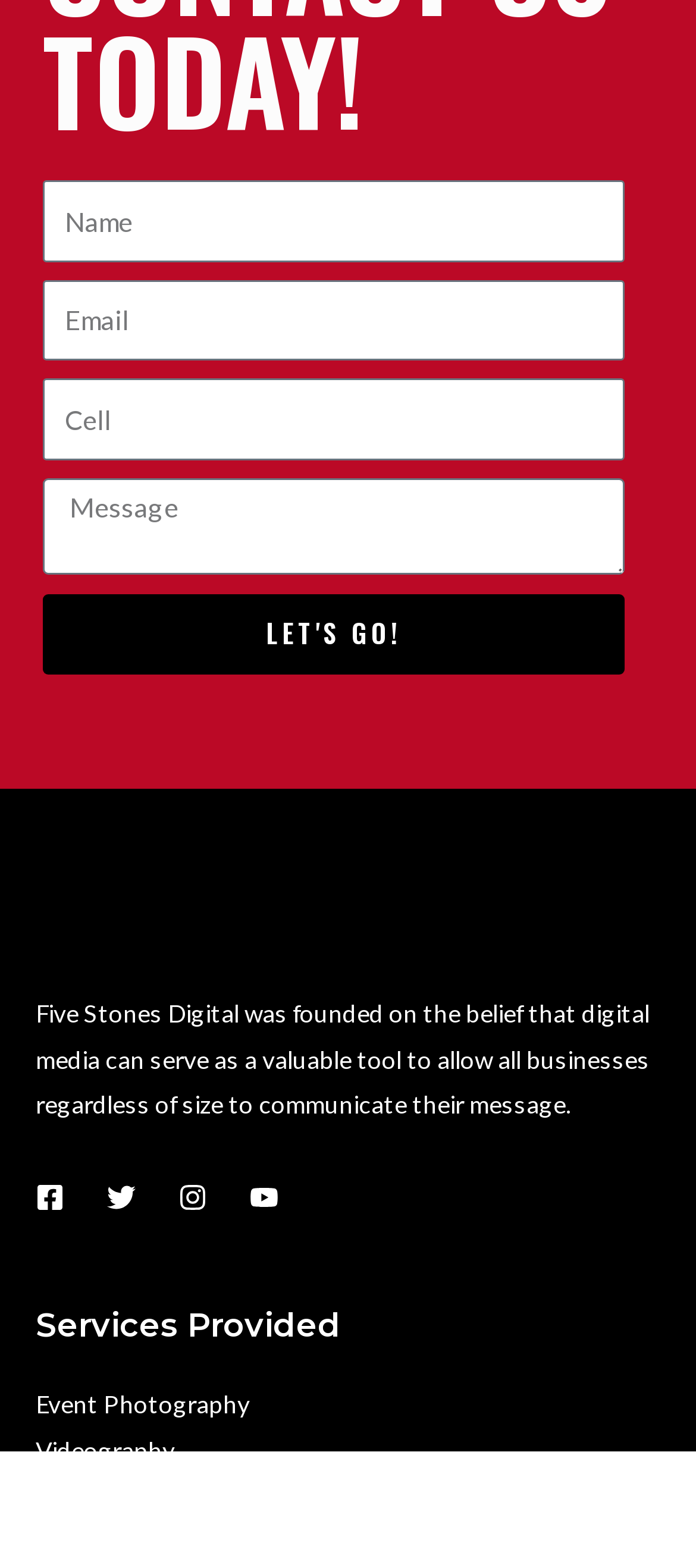Please find the bounding box coordinates of the element that you should click to achieve the following instruction: "Enter your name". The coordinates should be presented as four float numbers between 0 and 1: [left, top, right, bottom].

[0.062, 0.115, 0.897, 0.167]